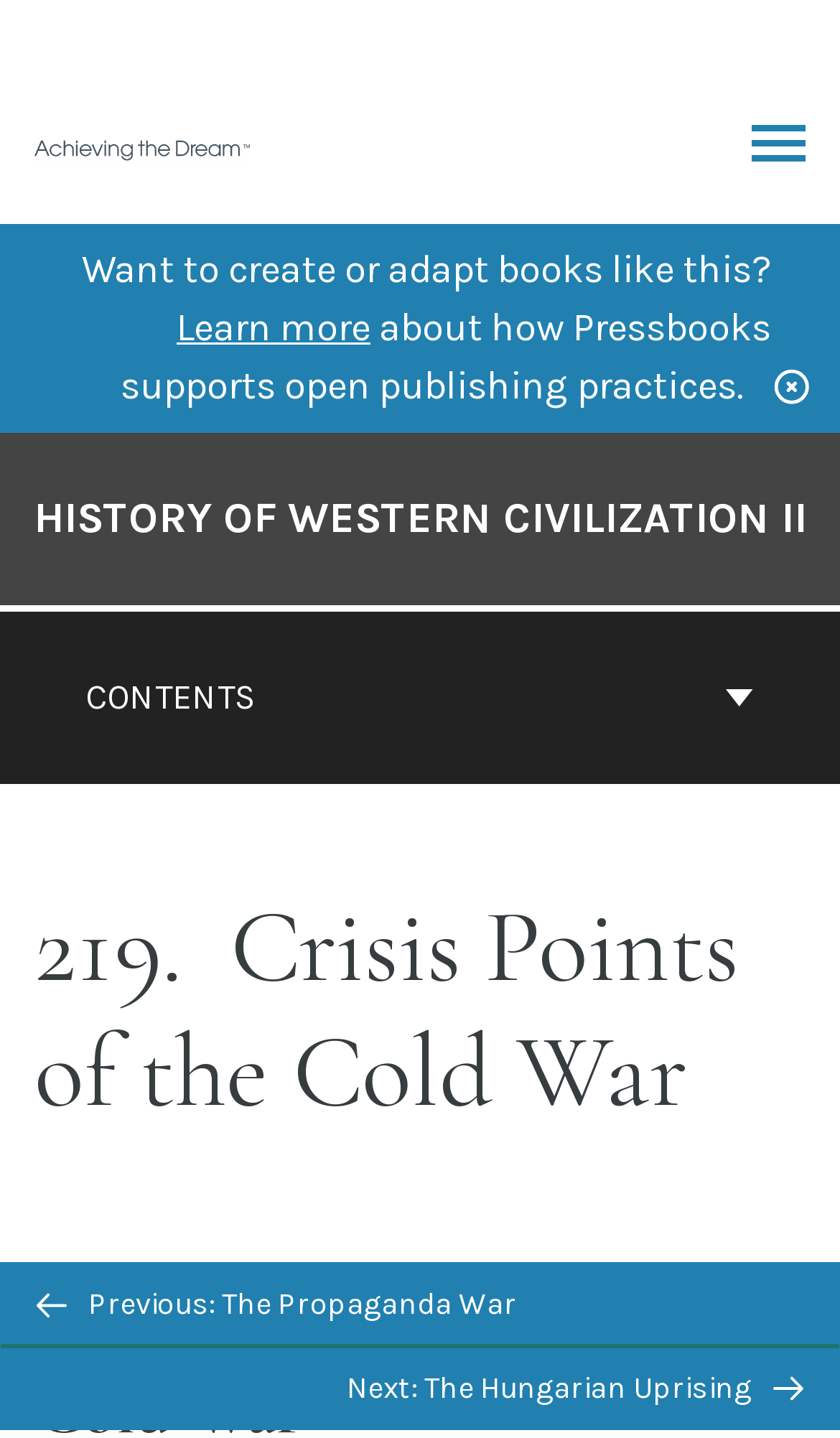What is the purpose of the 'BACK TO TOP' button?
Provide a comprehensive and detailed answer to the question.

I inferred the purpose of the button by its name 'BACK TO TOP' and its location at the bottom of the page, which suggests that it is used to navigate back to the top of the page.